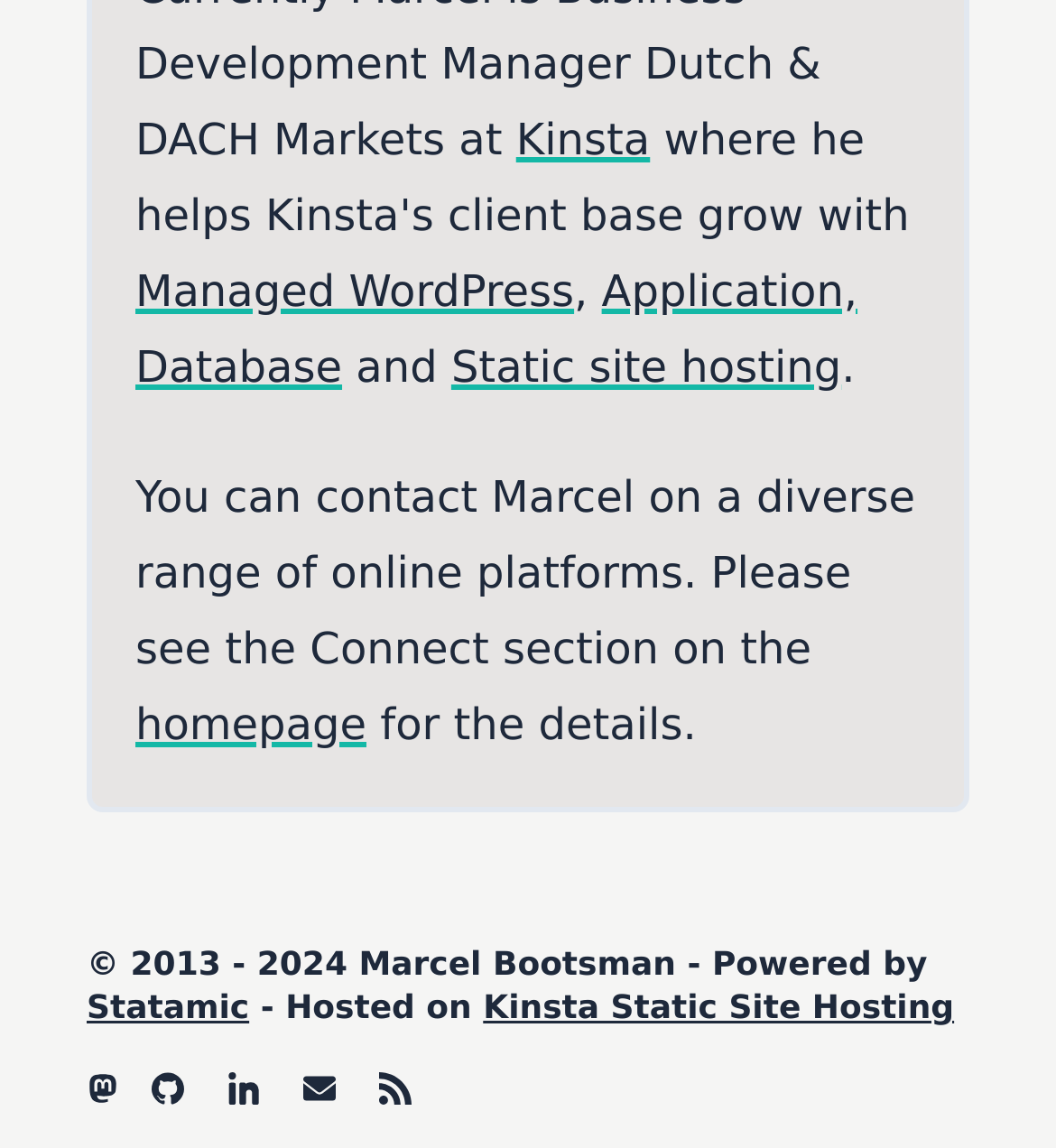What is the hosting service used by this website?
Answer the question with a single word or phrase by looking at the picture.

Kinsta Static Site Hosting